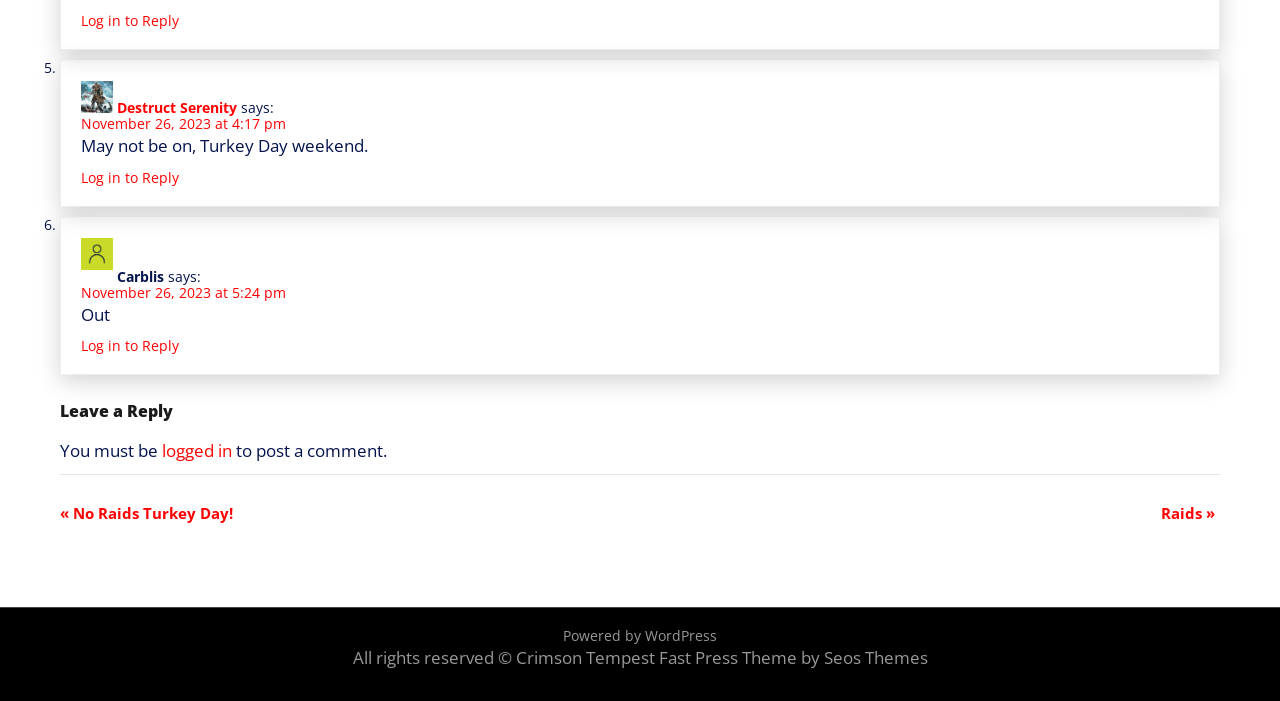Locate the bounding box coordinates of the clickable part needed for the task: "View comment by Carblis".

[0.091, 0.38, 0.128, 0.408]